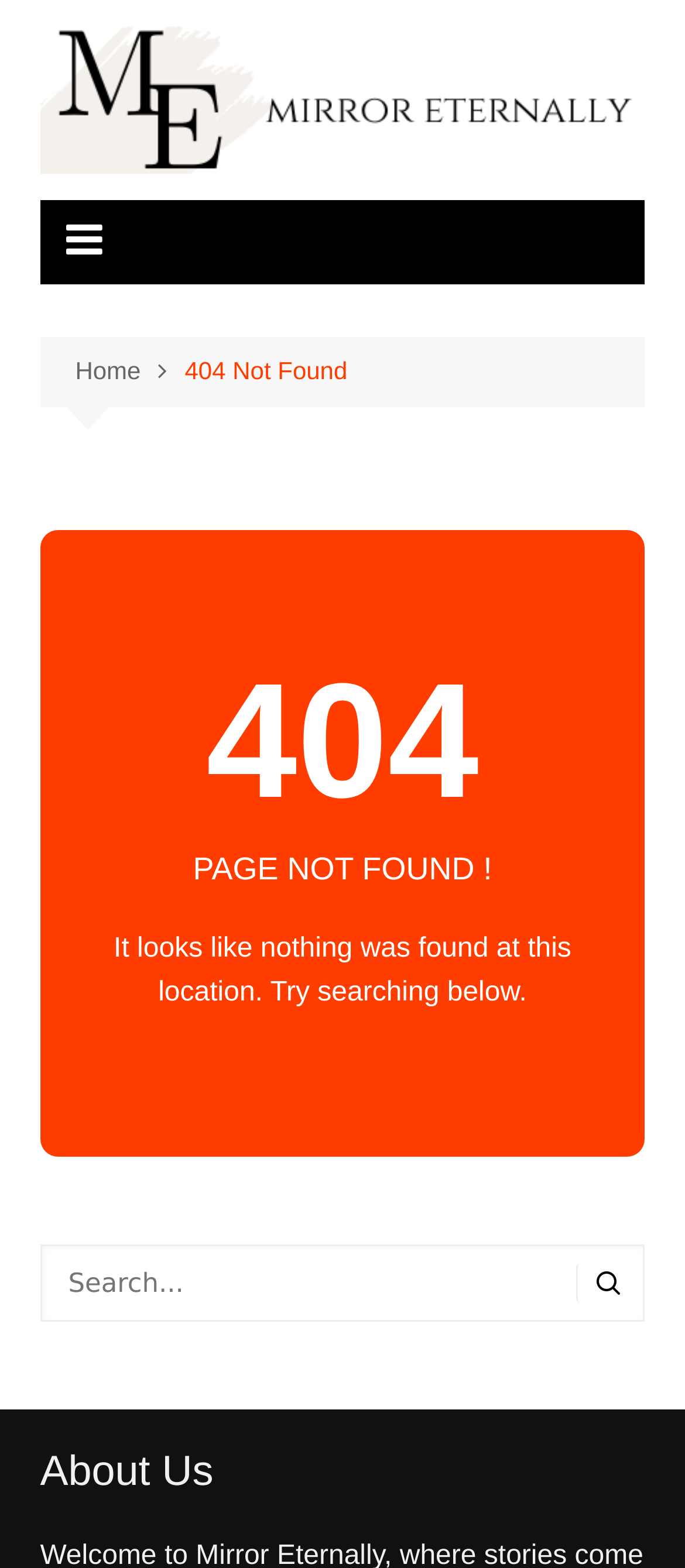What is the section below the search box?
Examine the image closely and answer the question with as much detail as possible.

The section below the search box is a heading that says 'About Us', which is likely a link to a page that provides information about the website or its creators.